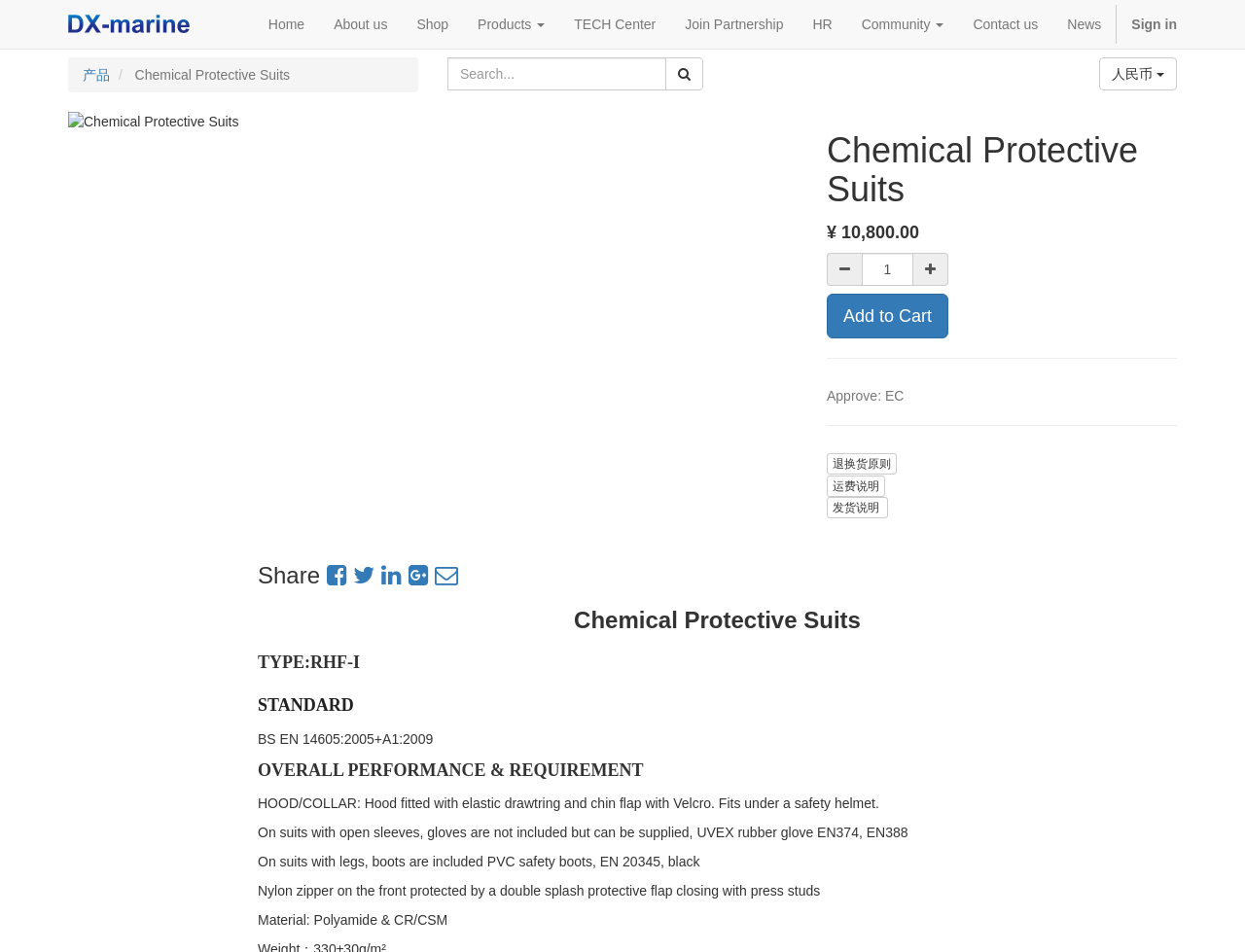What is the material of the Chemical Protective Suits?
Please provide a single word or phrase as your answer based on the screenshot.

Polyamide & CR/CSM